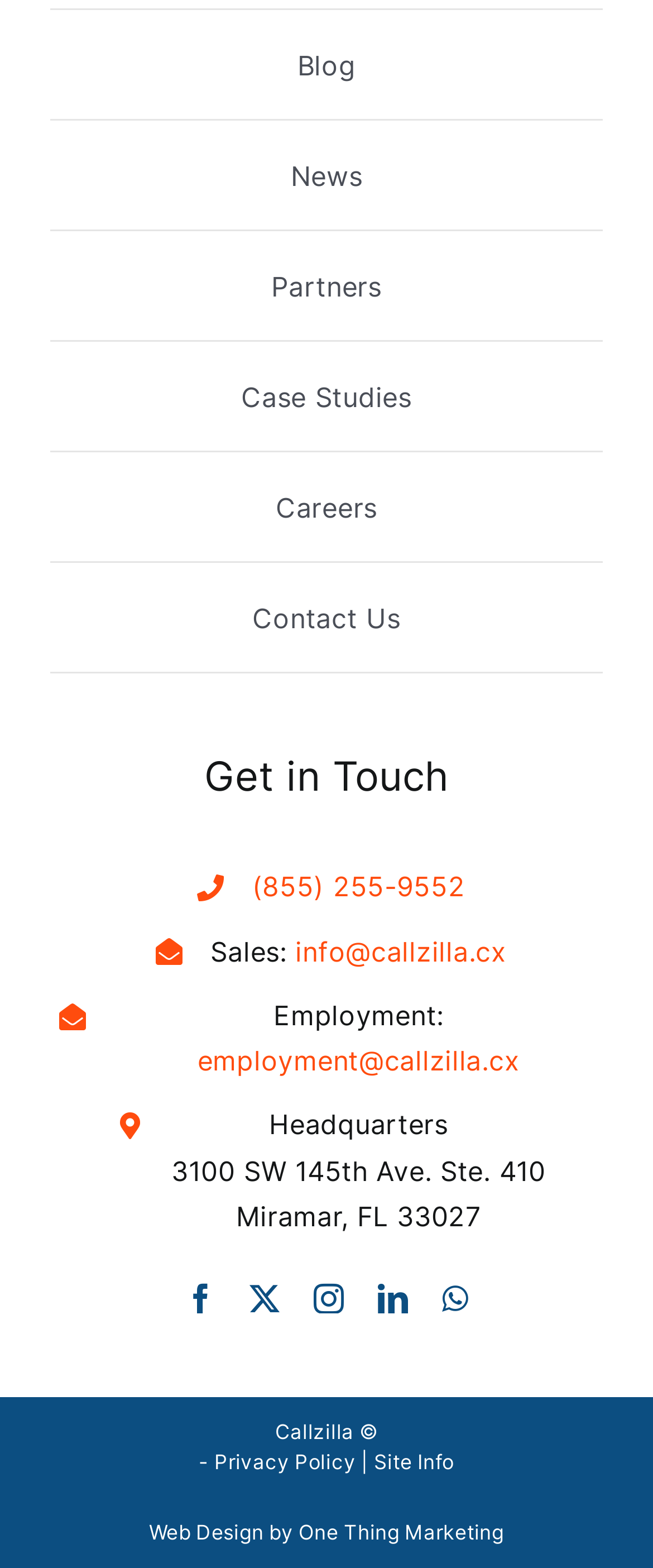Determine the bounding box coordinates of the UI element described below. Use the format (top-left x, top-left y, bottom-right x, bottom-right y) with floating point numbers between 0 and 1: Callzilla

[0.421, 0.905, 0.55, 0.921]